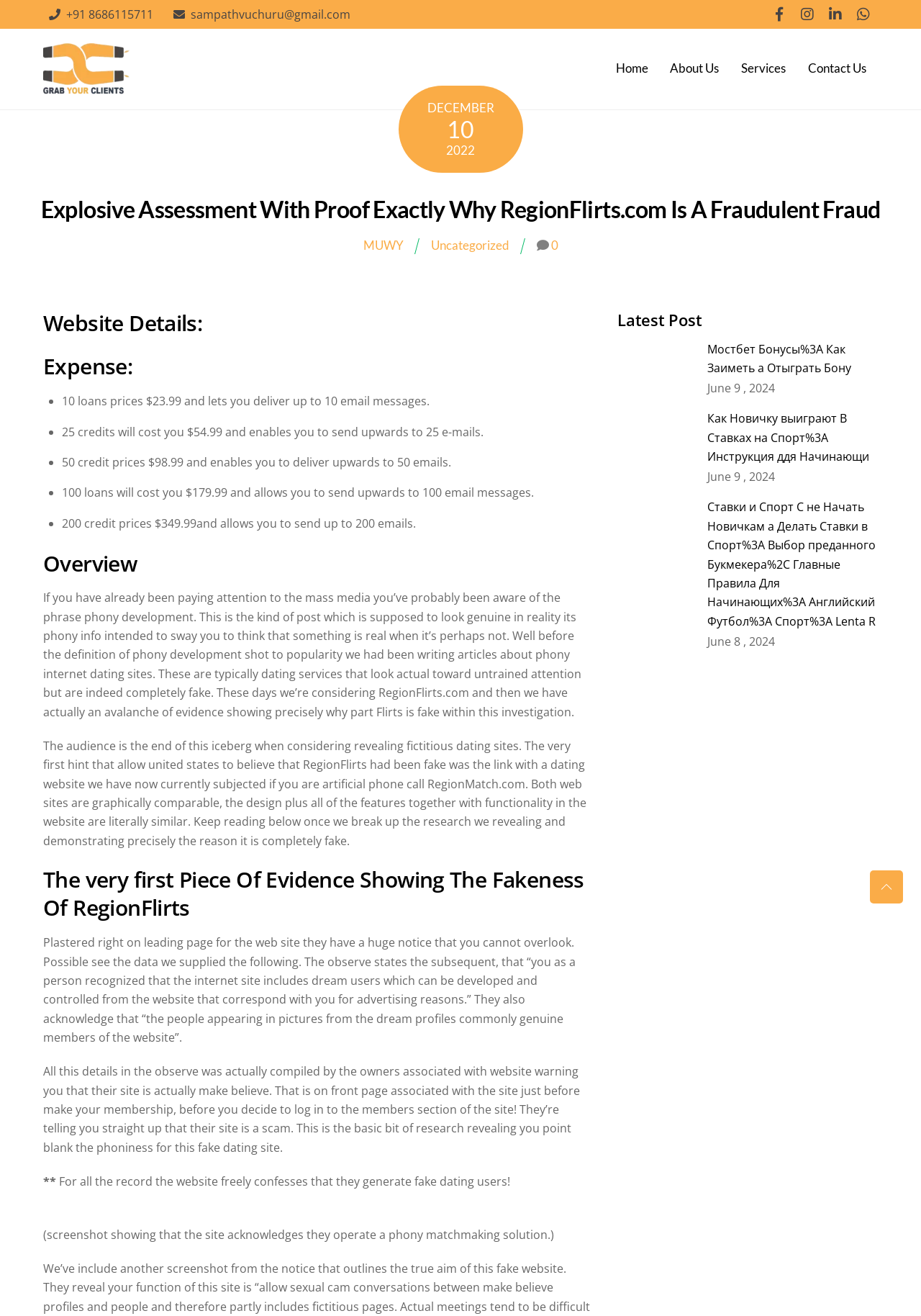Find the bounding box coordinates for the HTML element described in this sentence: "Contact Us". Provide the coordinates as four float numbers between 0 and 1, in the format [left, top, right, bottom].

[0.877, 0.044, 0.941, 0.061]